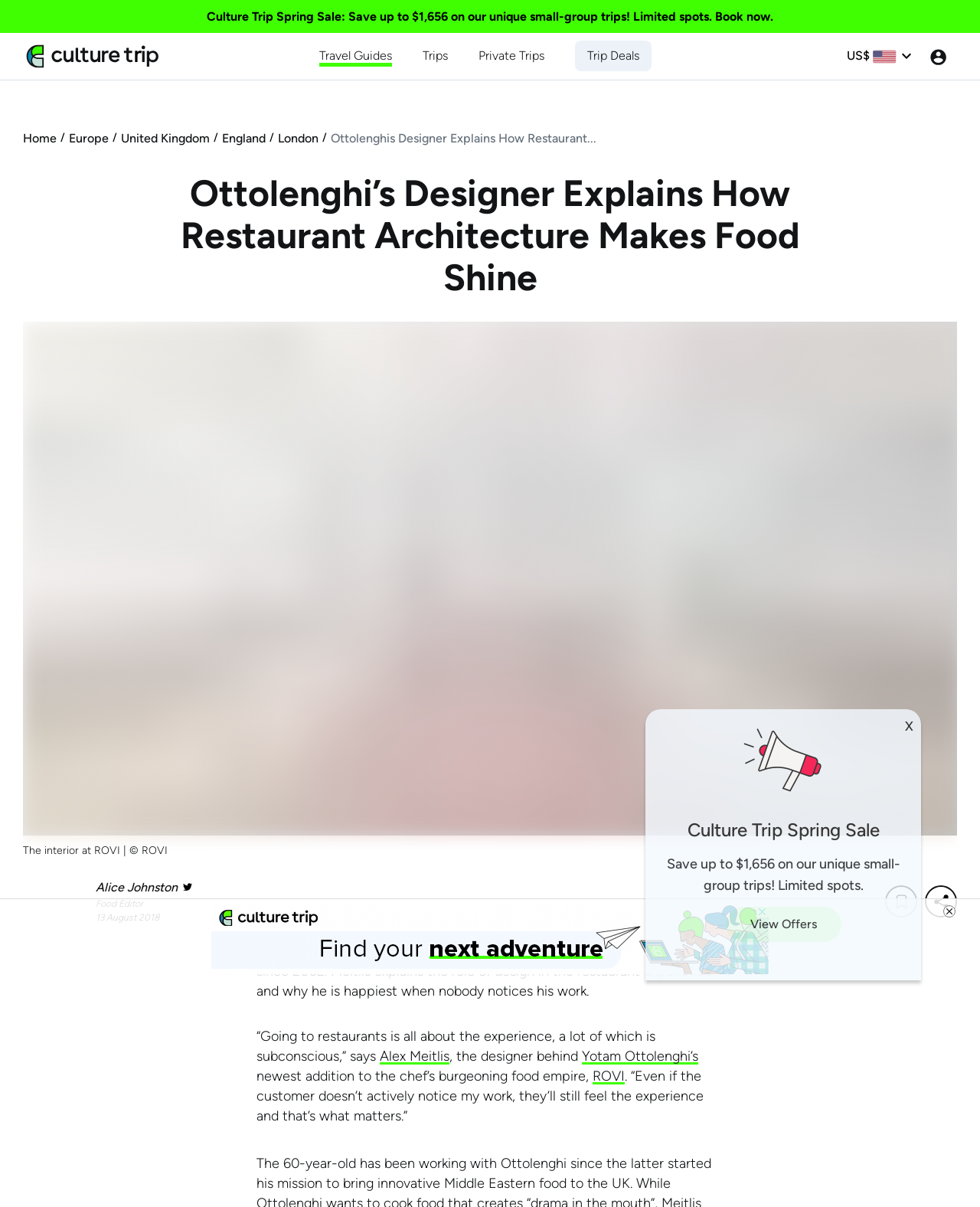Carefully observe the image and respond to the question with a detailed answer:
What is the currency symbol displayed on the webpage?

The webpage displays a currency symbol, which is US$, along with a currency icon.